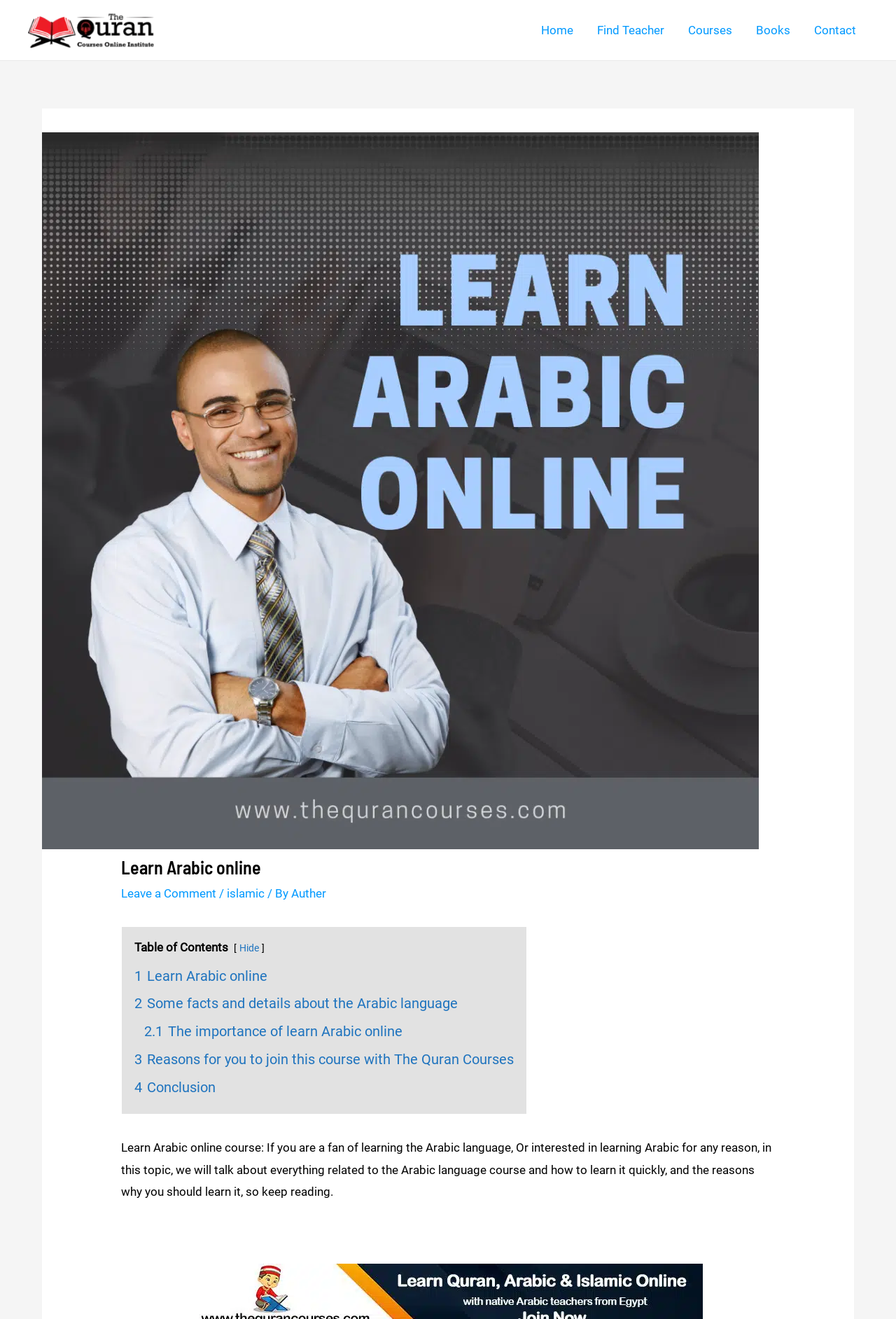Can you extract the primary headline text from the webpage?

Learn Arabic online